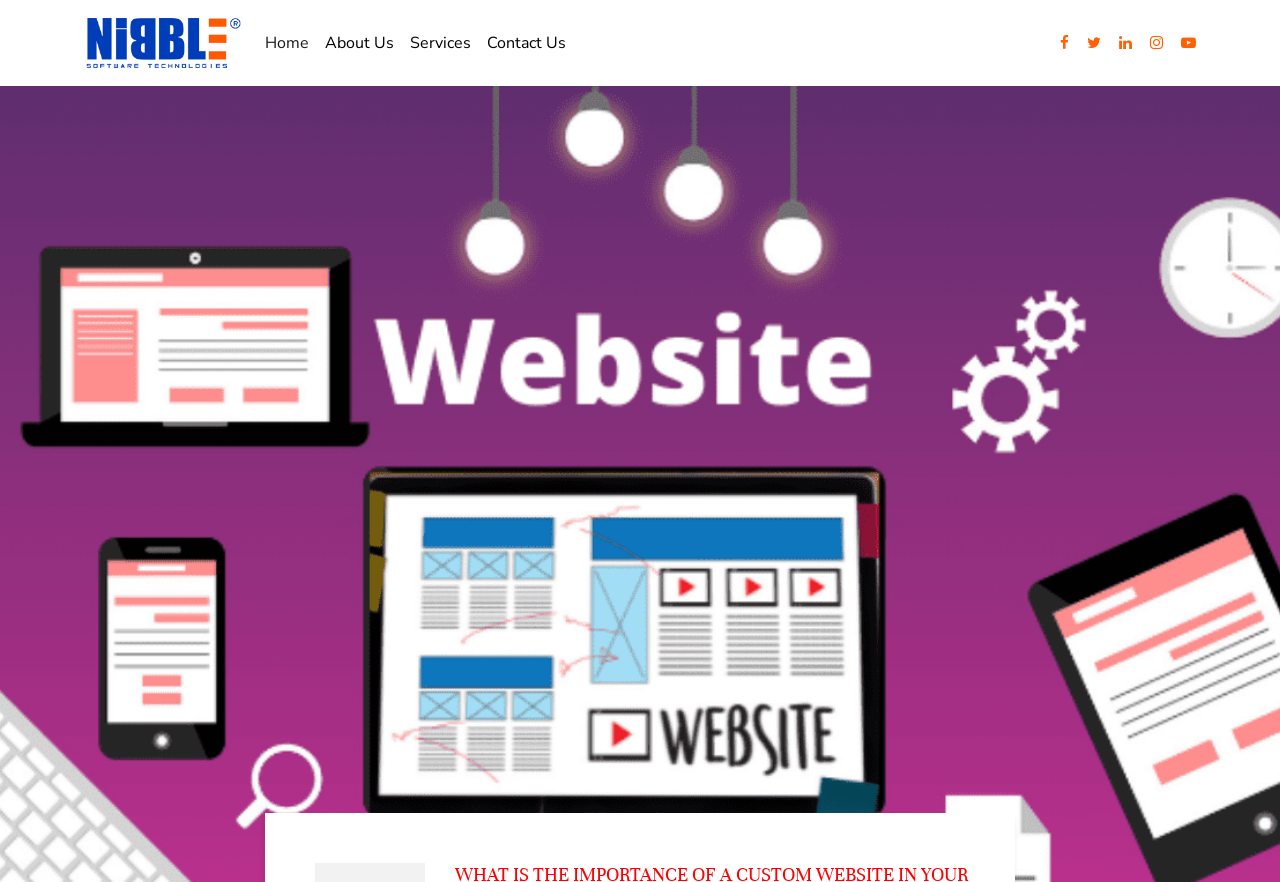Offer a thorough description of the webpage.

The webpage appears to be a business website, as indicated by the meta description. At the top of the page, there is a heading that reads "What is the importance of a custom website in your business?" which is currently in focus. 

Below the heading, there is a navigation menu with five links: "Home", "About Us", "Services", and "Contact Us", which are positioned horizontally and evenly spaced from each other. The "Home" link is currently highlighted as the current page.

On the top-right corner of the page, there are five social media links, represented by icons, which are closely packed together. These icons include a Facebook icon, a Twitter icon, a LinkedIn icon, a YouTube icon, and an Instagram icon, from left to right.

Overall, the webpage has a simple and clean layout, with a clear navigation menu and prominent social media links.